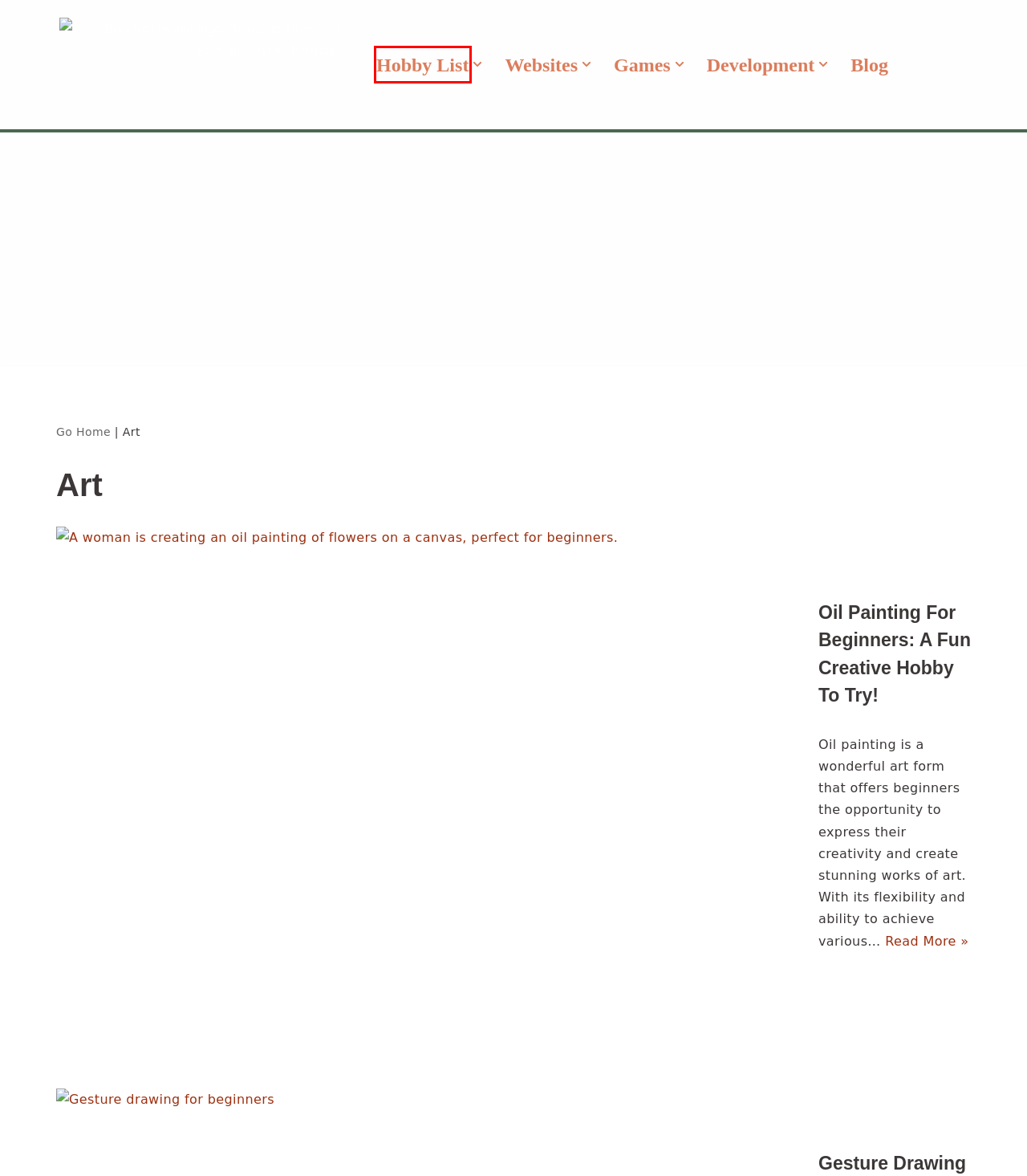Inspect the provided webpage screenshot, concentrating on the element within the red bounding box. Select the description that best represents the new webpage after you click the highlighted element. Here are the candidates:
A. Definitive List Of Hobbies & Interests: 1,000+ Hobby Index!
B. Blog | BoredomBusted
C. Games | BoredomBusted
D. BoredomBusted | Hobbies, Projects, & Fun Stuff To Do!
E. Oil Painting For Beginners: A Fun Creative Hobby To Try!
F. Gesture Drawing For Beginners: A Creative Hobby Introduction!
G. Personal Development | BoredomBusted
H. Websites | BoredomBusted

A